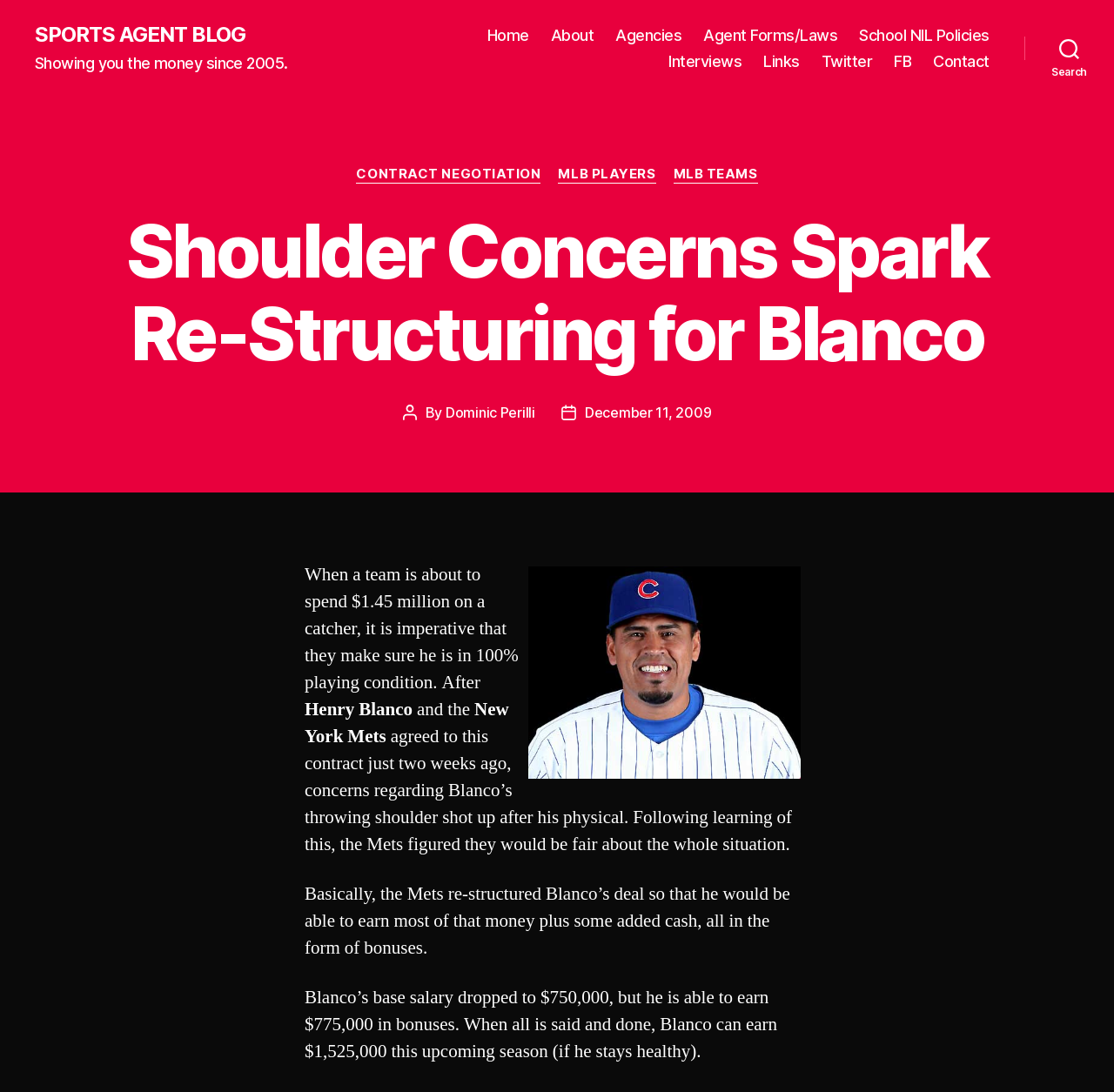Identify and provide the text content of the webpage's primary headline.

Shoulder Concerns Spark Re-Structuring for Blanco